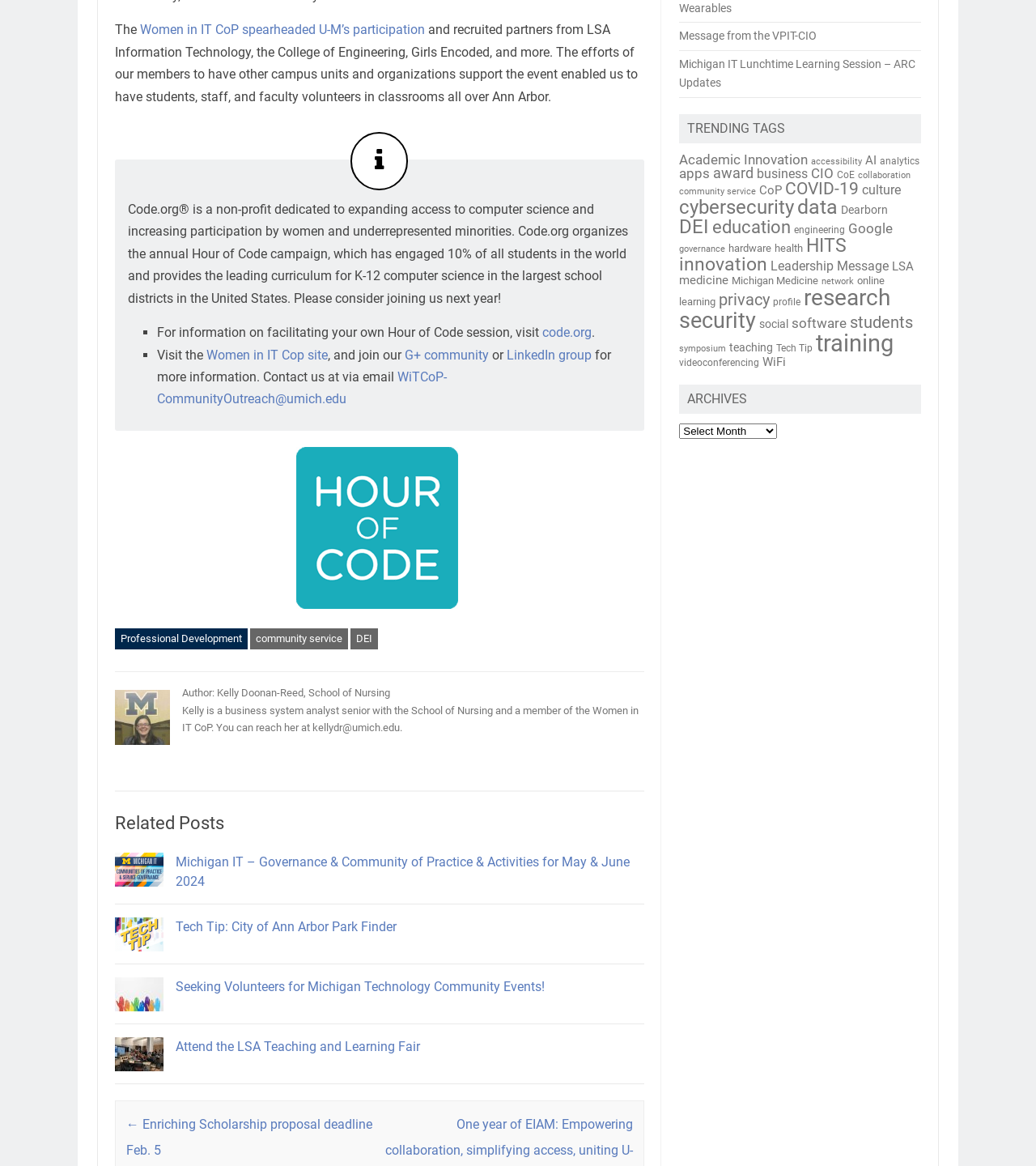Determine the bounding box coordinates of the clickable element to complete this instruction: "Learn more about facilitating your own Hour of Code session". Provide the coordinates in the format of four float numbers between 0 and 1, [left, top, right, bottom].

[0.151, 0.279, 0.523, 0.292]